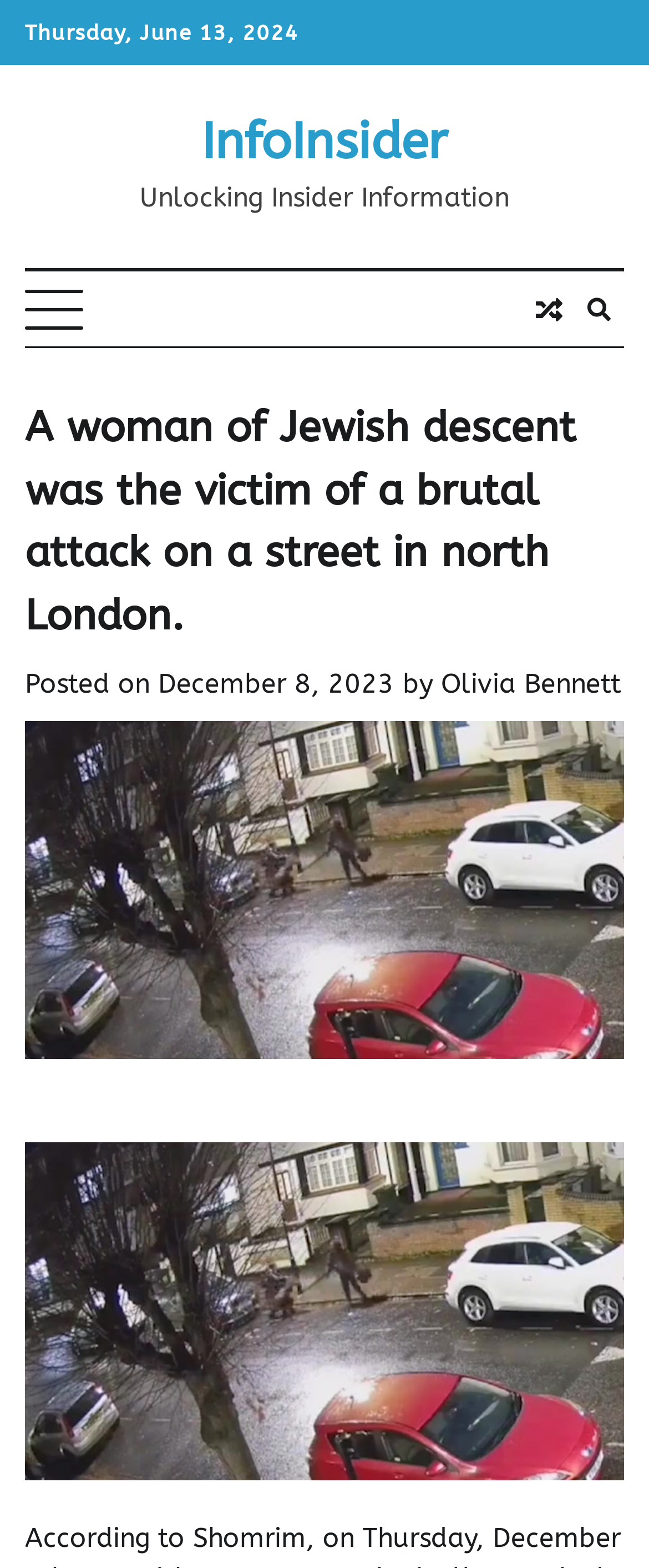What is the date of the article?
Look at the image and provide a detailed response to the question.

I found the date of the article by looking at the text 'Posted on' followed by a link with the date 'December 8, 2023'.